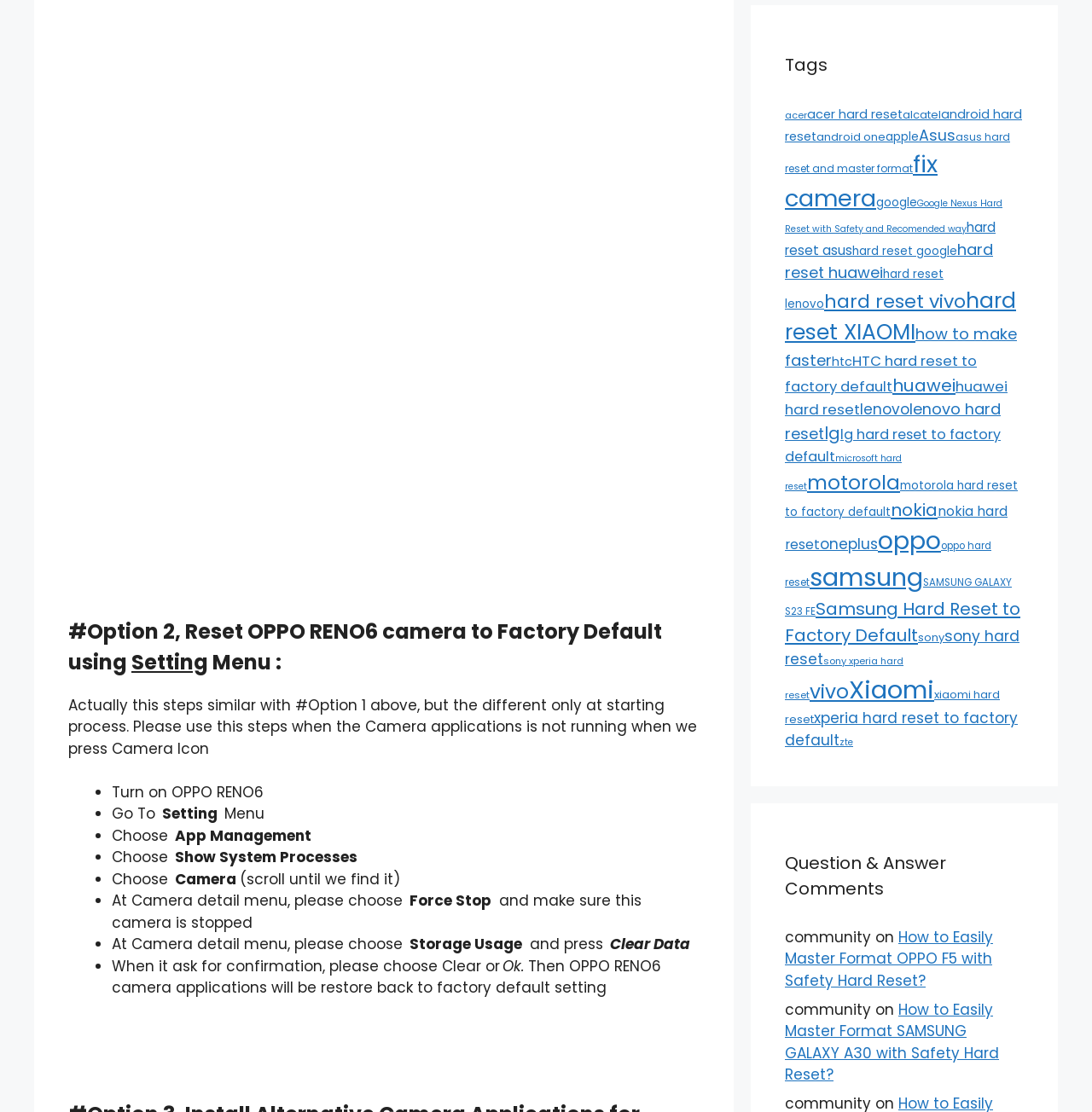Show the bounding box coordinates for the element that needs to be clicked to execute the following instruction: "View cart". Provide the coordinates in the form of four float numbers between 0 and 1, i.e., [left, top, right, bottom].

None